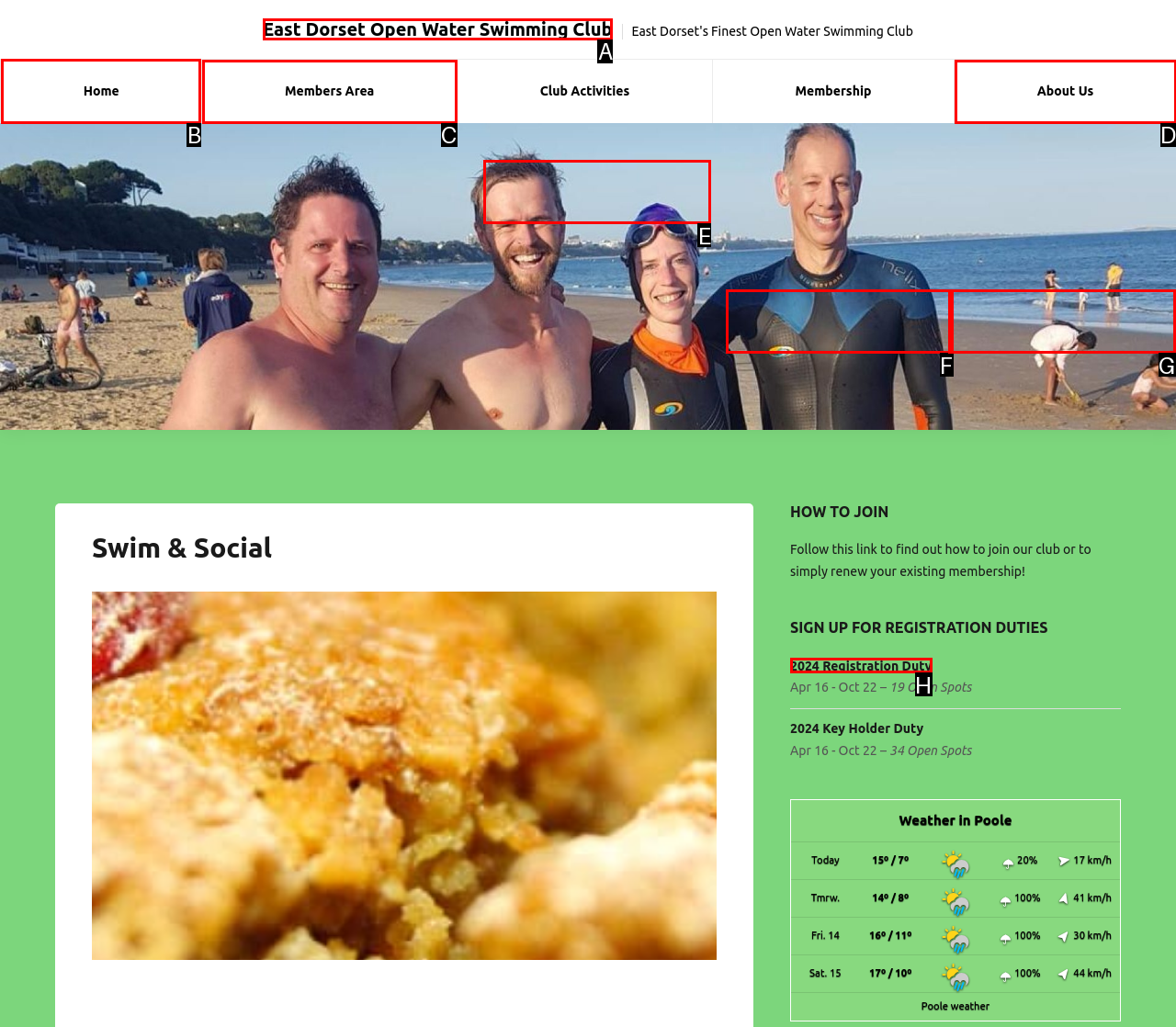Identify the correct HTML element to click for the task: Click on the 'Home' link. Provide the letter of your choice.

B